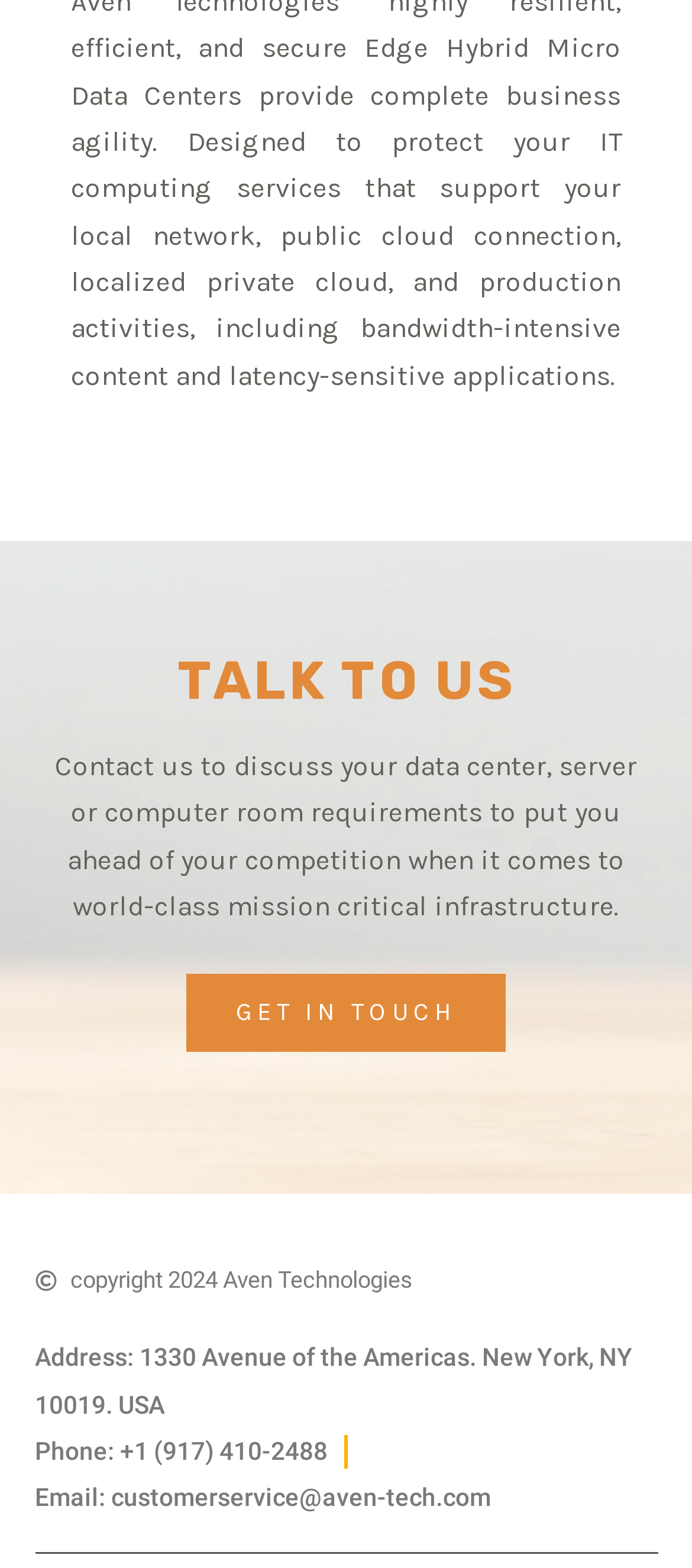What is the email address to contact the company?
Analyze the image and deliver a detailed answer to the question.

I found the email address by looking at the static text elements at the bottom of the webpage, which provide contact information. The email address is specified as 'Email: customerservice@aven-tech.com'.